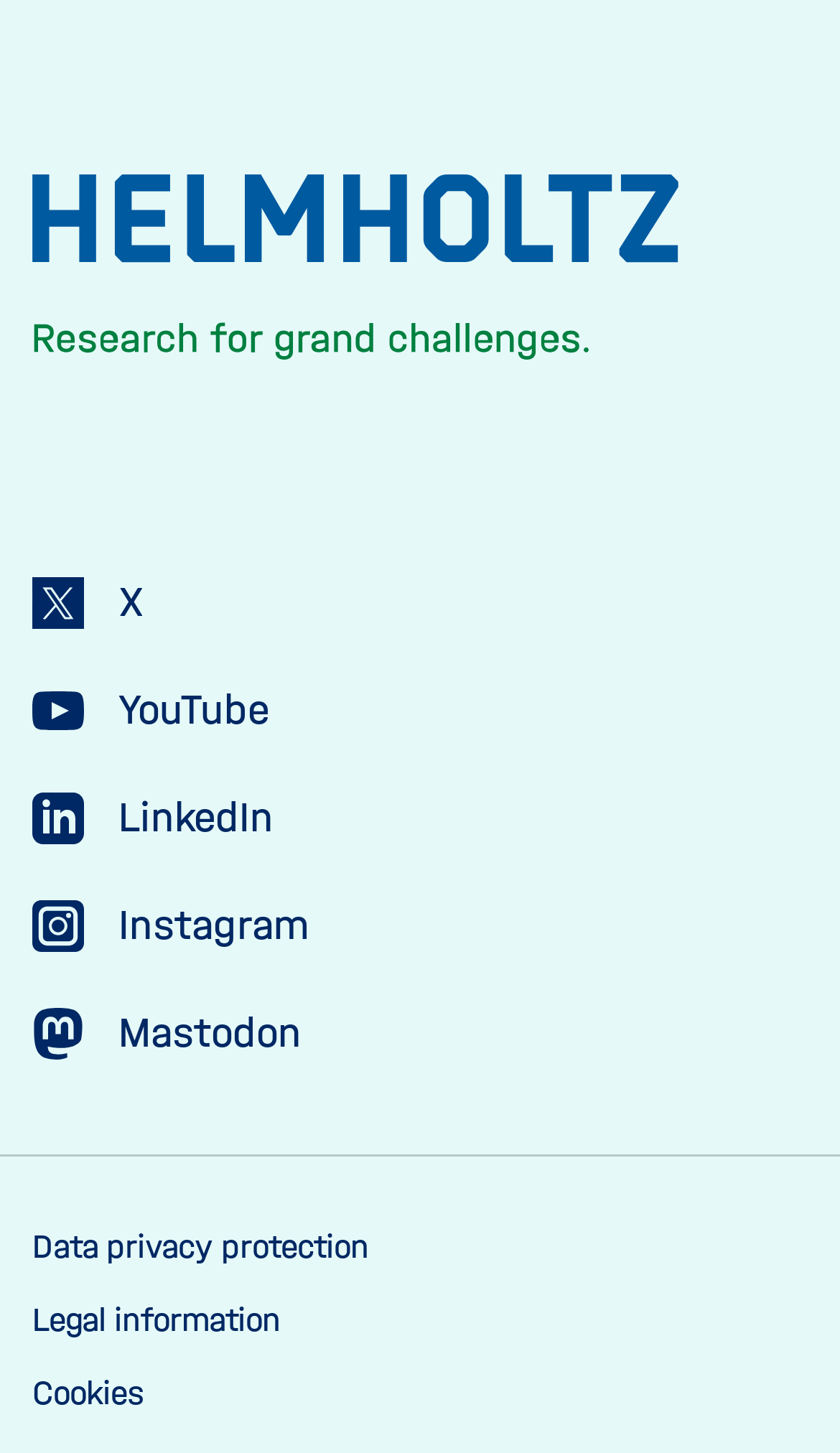Please identify the bounding box coordinates of the region to click in order to complete the task: "view 1 And So It Goes". The coordinates must be four float numbers between 0 and 1, specified as [left, top, right, bottom].

None